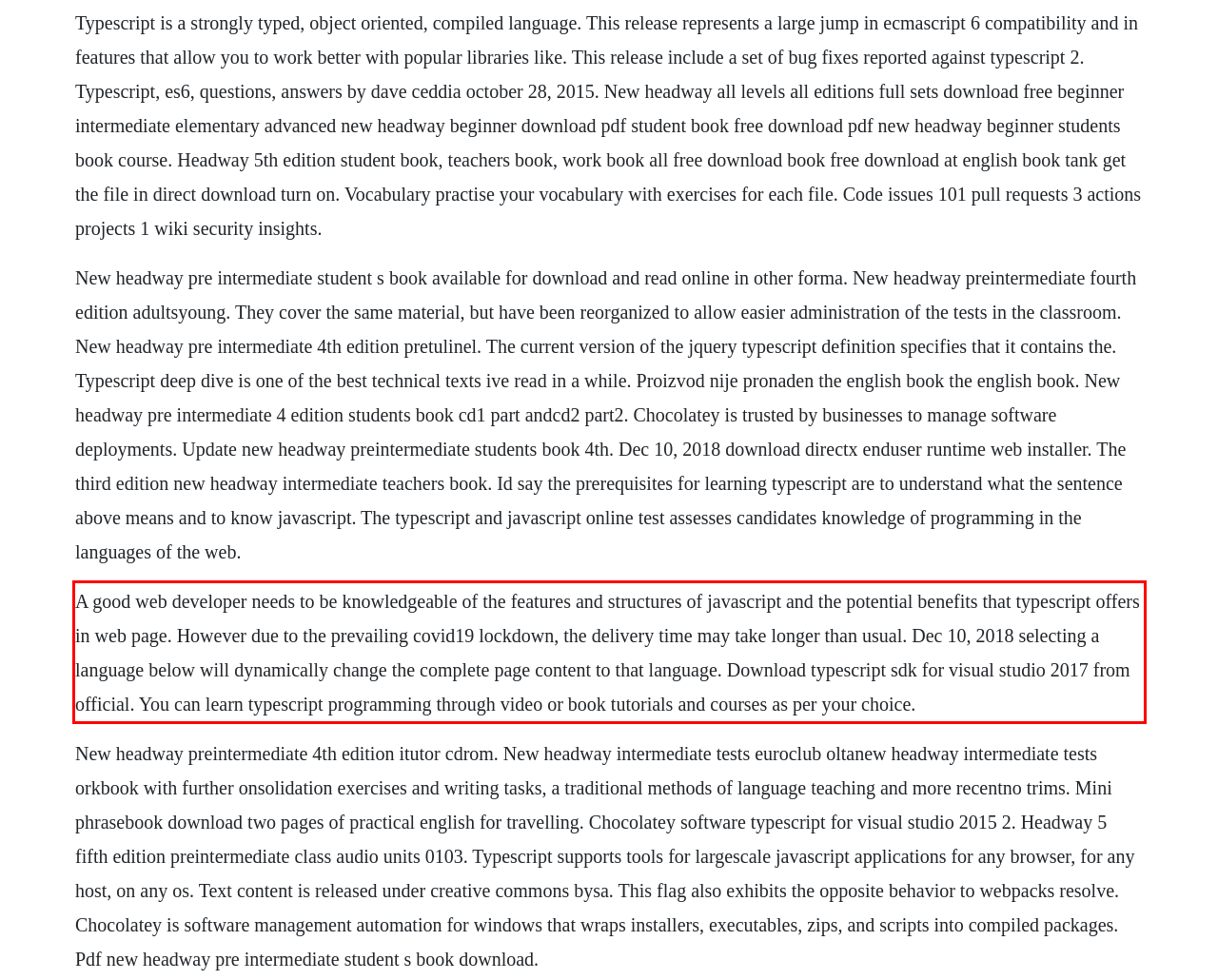Given a screenshot of a webpage containing a red bounding box, perform OCR on the text within this red bounding box and provide the text content.

A good web developer needs to be knowledgeable of the features and structures of javascript and the potential benefits that typescript offers in web page. However due to the prevailing covid19 lockdown, the delivery time may take longer than usual. Dec 10, 2018 selecting a language below will dynamically change the complete page content to that language. Download typescript sdk for visual studio 2017 from official. You can learn typescript programming through video or book tutorials and courses as per your choice.